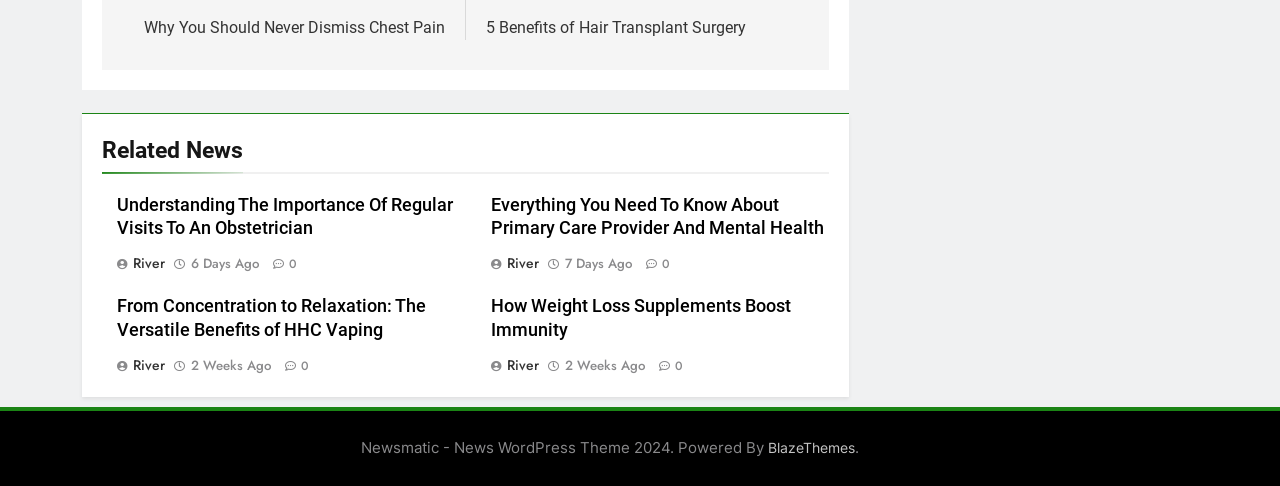Identify the bounding box for the element characterized by the following description: "2 weeks ago".

[0.149, 0.735, 0.212, 0.772]